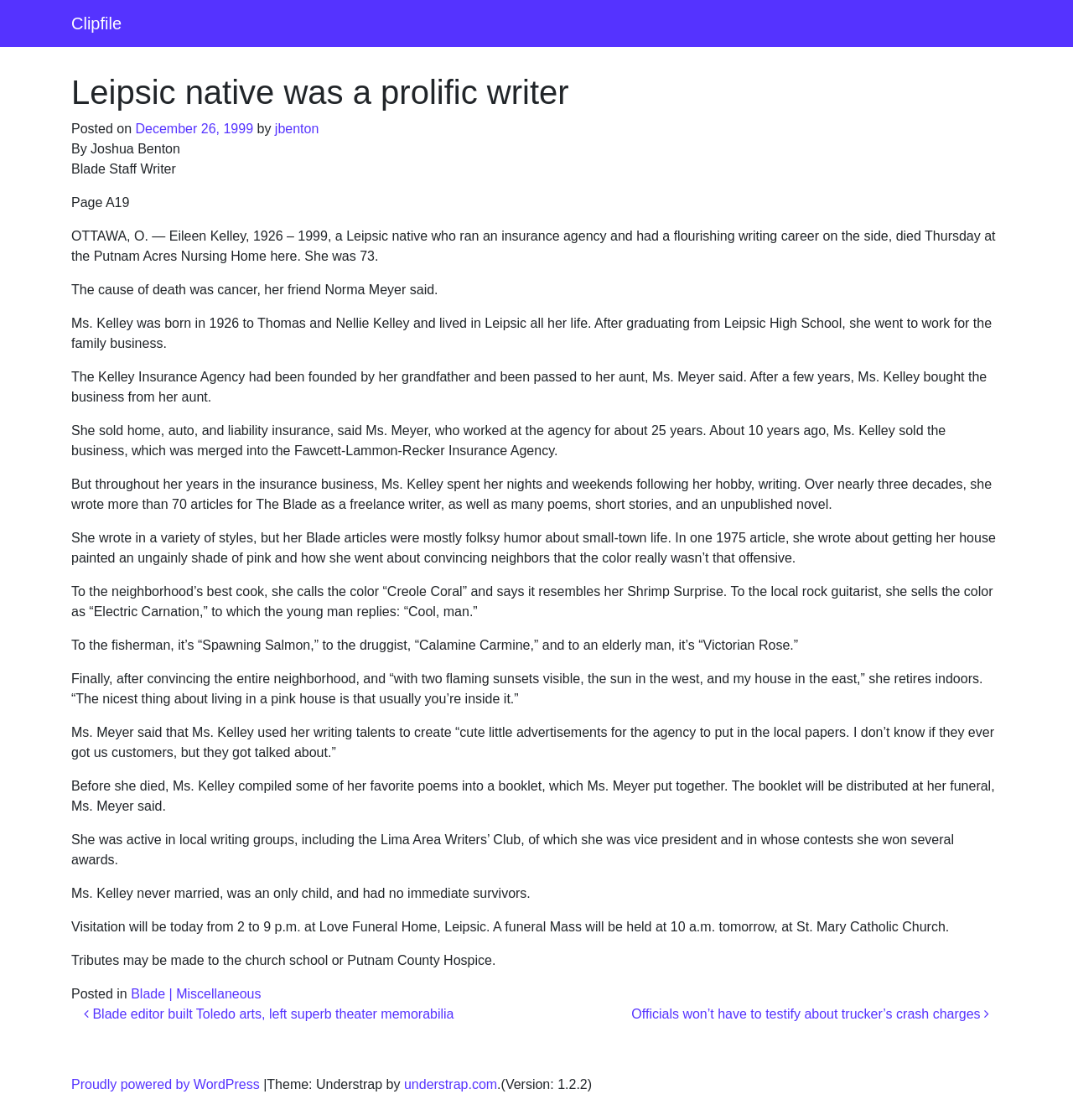Identify the bounding box coordinates for the UI element described as: "December 26, 1999".

[0.126, 0.109, 0.236, 0.121]